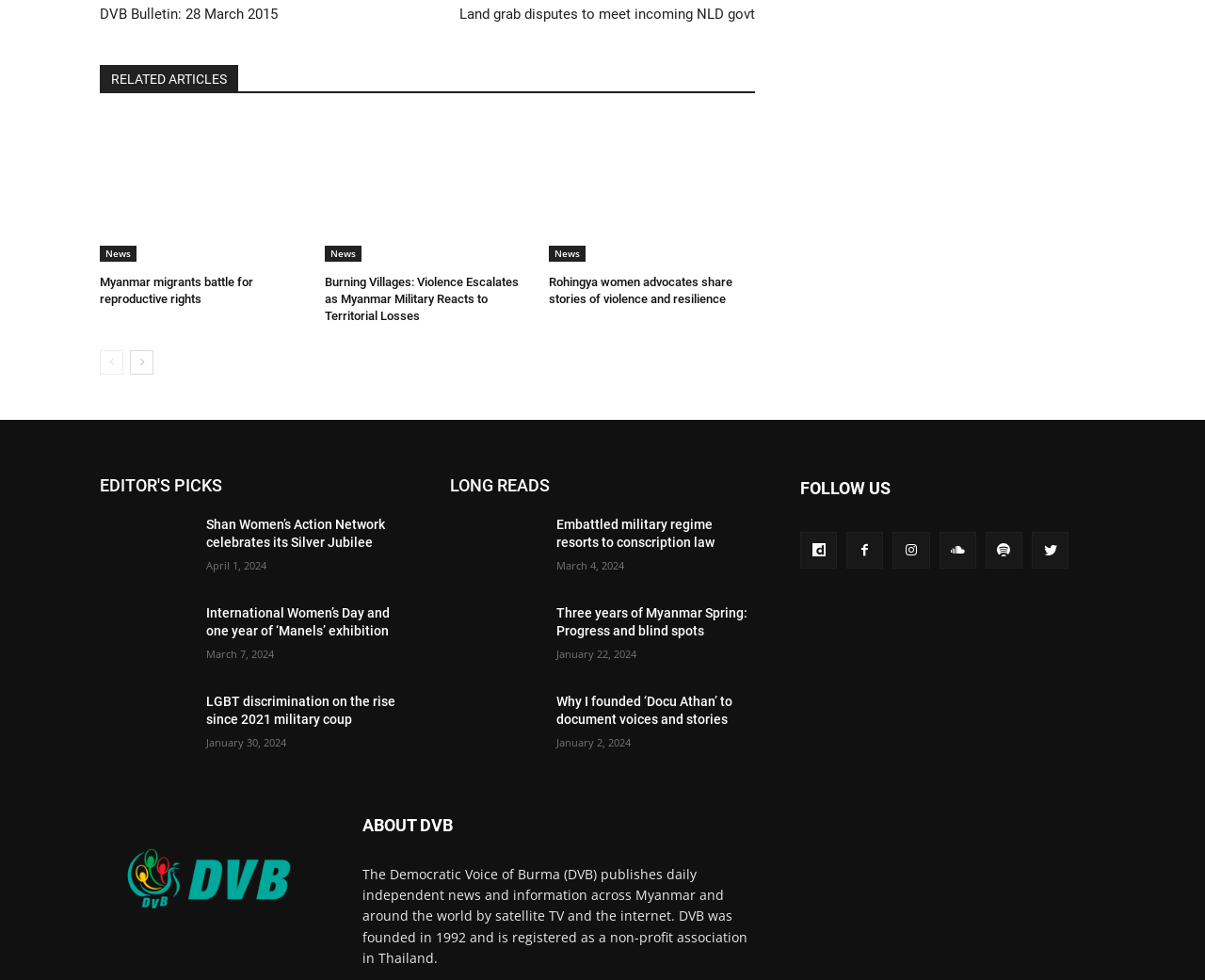Identify the bounding box coordinates of the clickable region to carry out the given instruction: "Follow DVB on social media".

[0.664, 0.542, 0.772, 0.58]